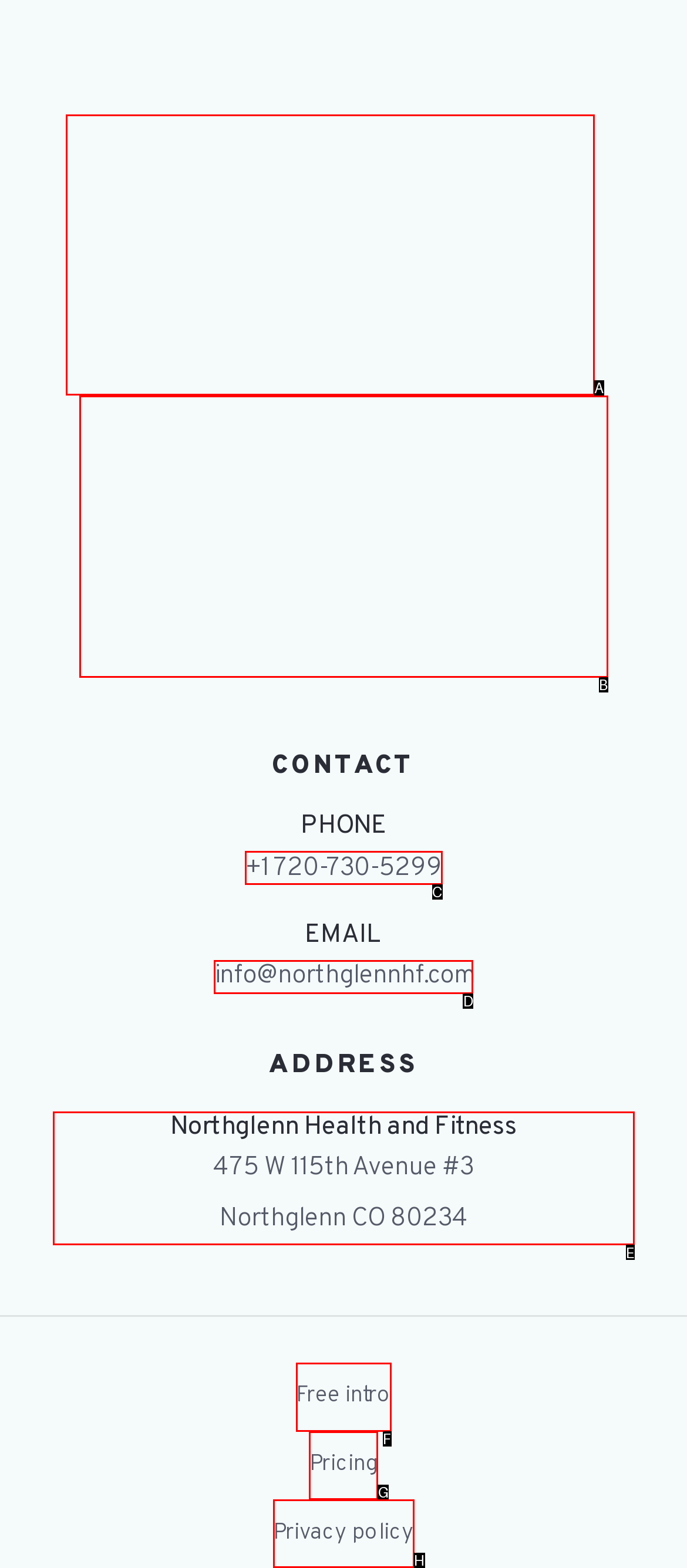Select the HTML element that needs to be clicked to carry out the task: Click the NASM logo
Provide the letter of the correct option.

A